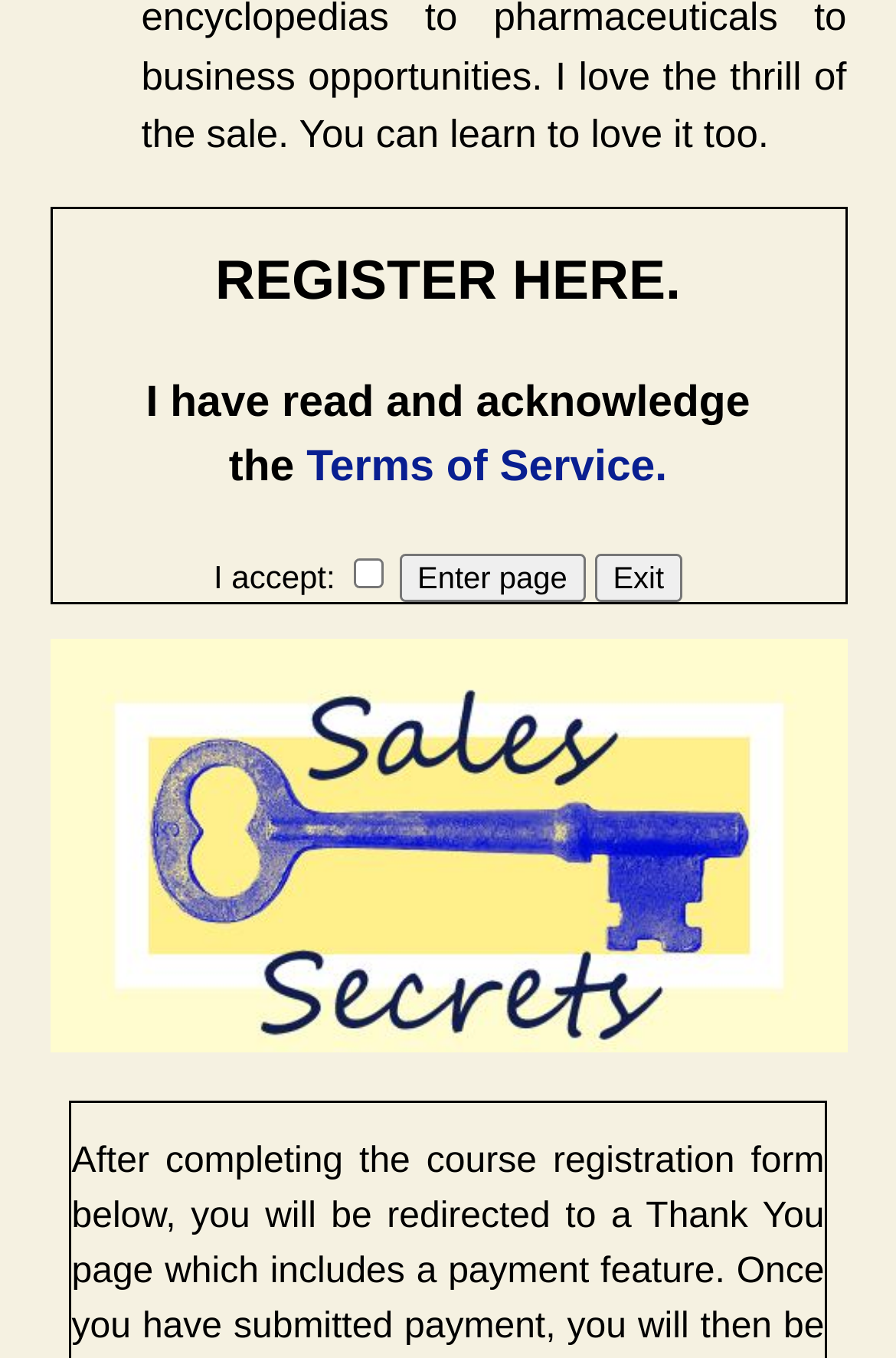Answer the following query concisely with a single word or phrase:
What is the purpose of the 'Enter page' button?

To enter the page